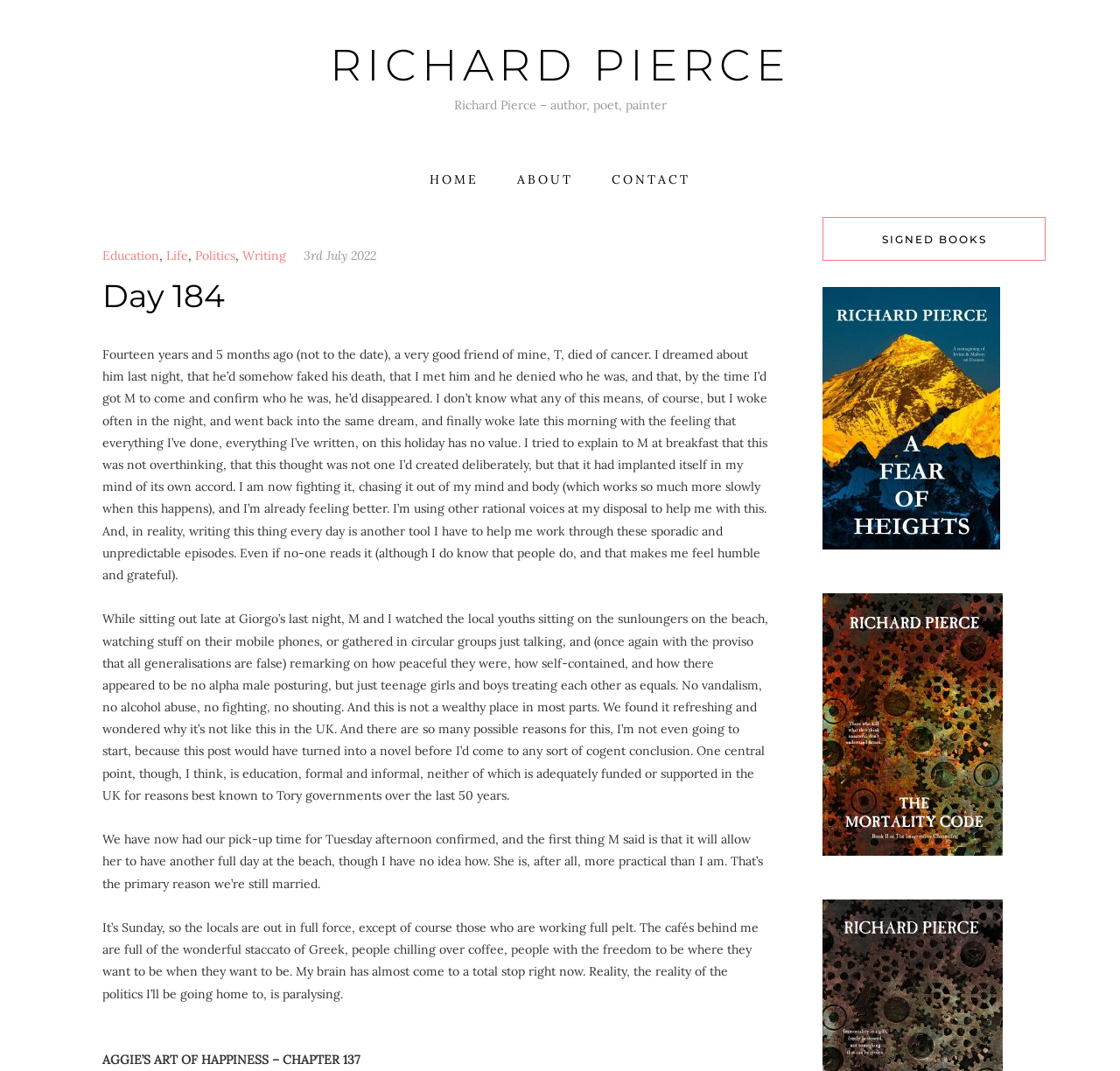Identify the bounding box coordinates for the element you need to click to achieve the following task: "Click on the 'RICHARD PIERCE' link". Provide the bounding box coordinates as four float numbers between 0 and 1, in the form [left, top, right, bottom].

[0.295, 0.036, 0.705, 0.086]